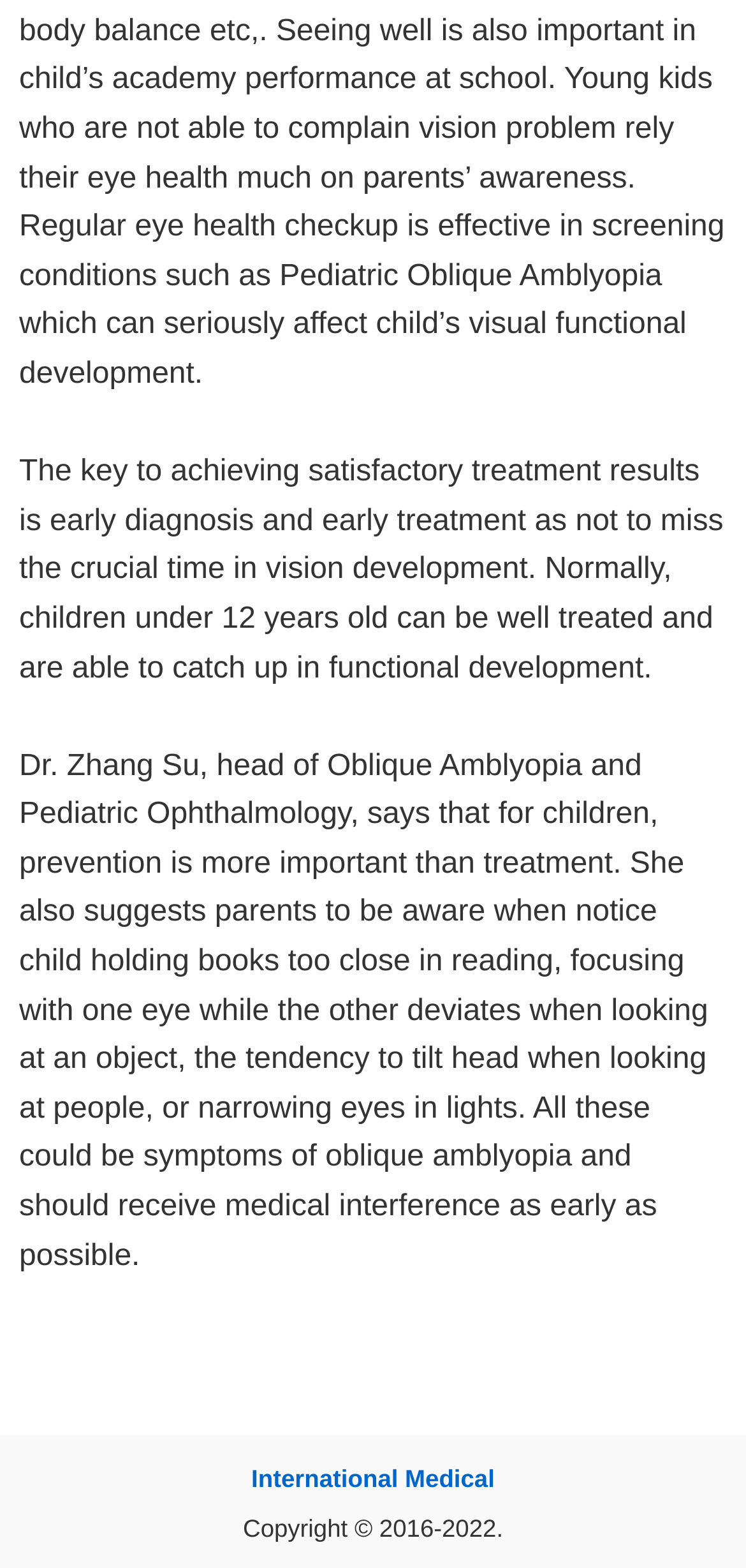Give the bounding box coordinates for the element described by: "International Medical".

[0.337, 0.934, 0.663, 0.953]